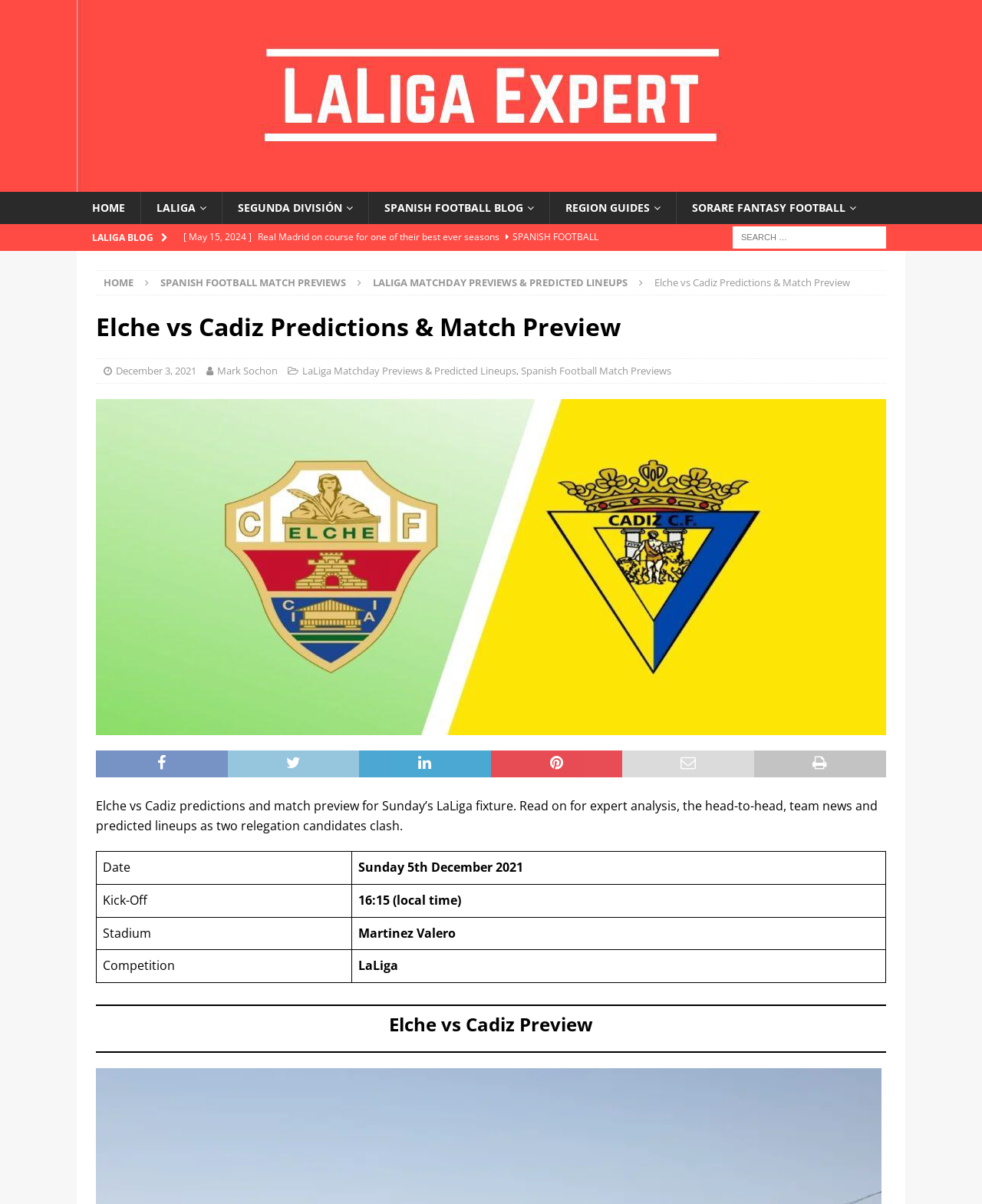Show the bounding box coordinates for the element that needs to be clicked to execute the following instruction: "View December 3, 2021 article". Provide the coordinates in the form of four float numbers between 0 and 1, i.e., [left, top, right, bottom].

[0.118, 0.302, 0.2, 0.313]